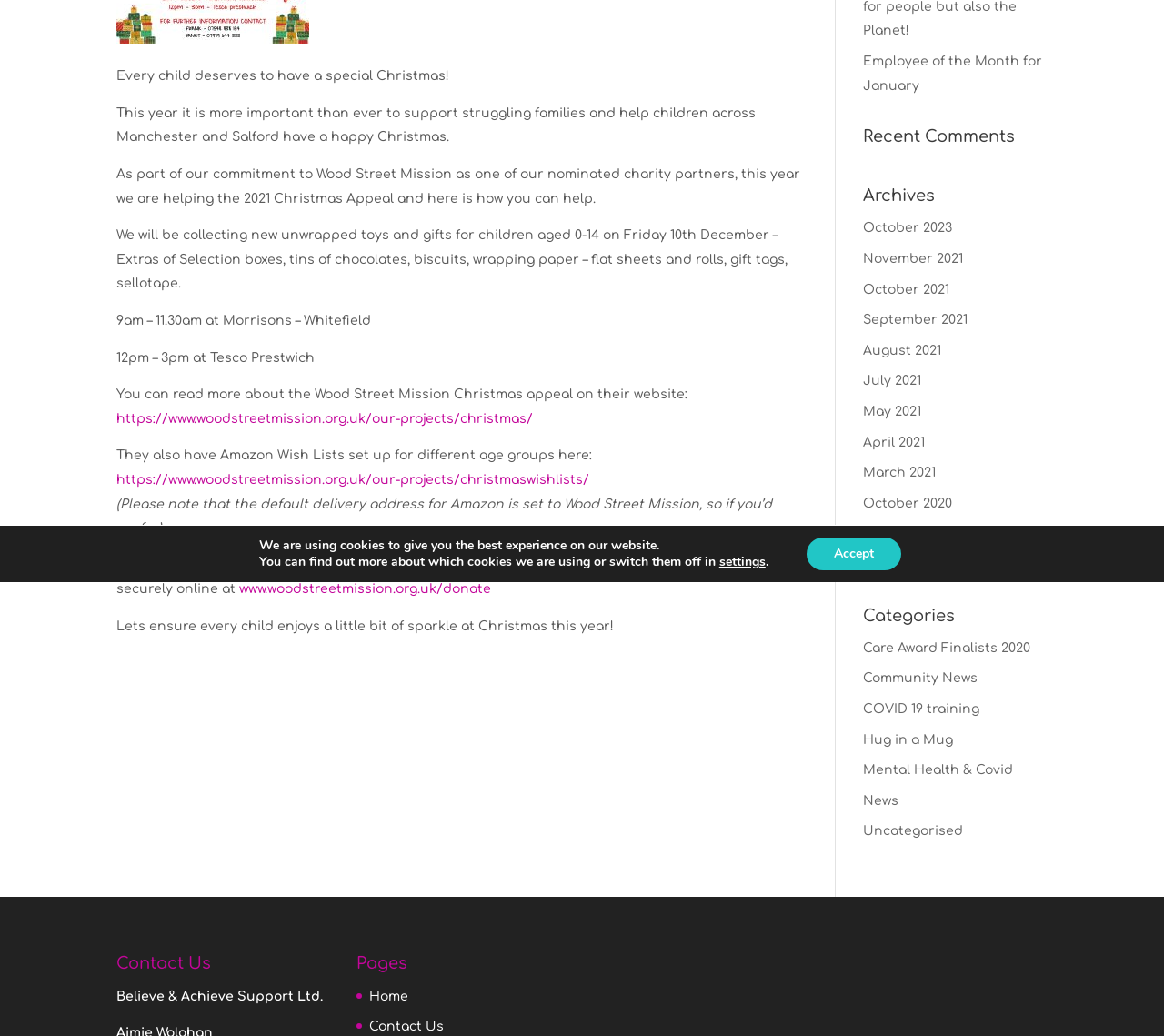Bounding box coordinates are specified in the format (top-left x, top-left y, bottom-right x, bottom-right y). All values are floating point numbers bounded between 0 and 1. Please provide the bounding box coordinate of the region this sentence describes: COVID 19 training

[0.741, 0.678, 0.841, 0.691]